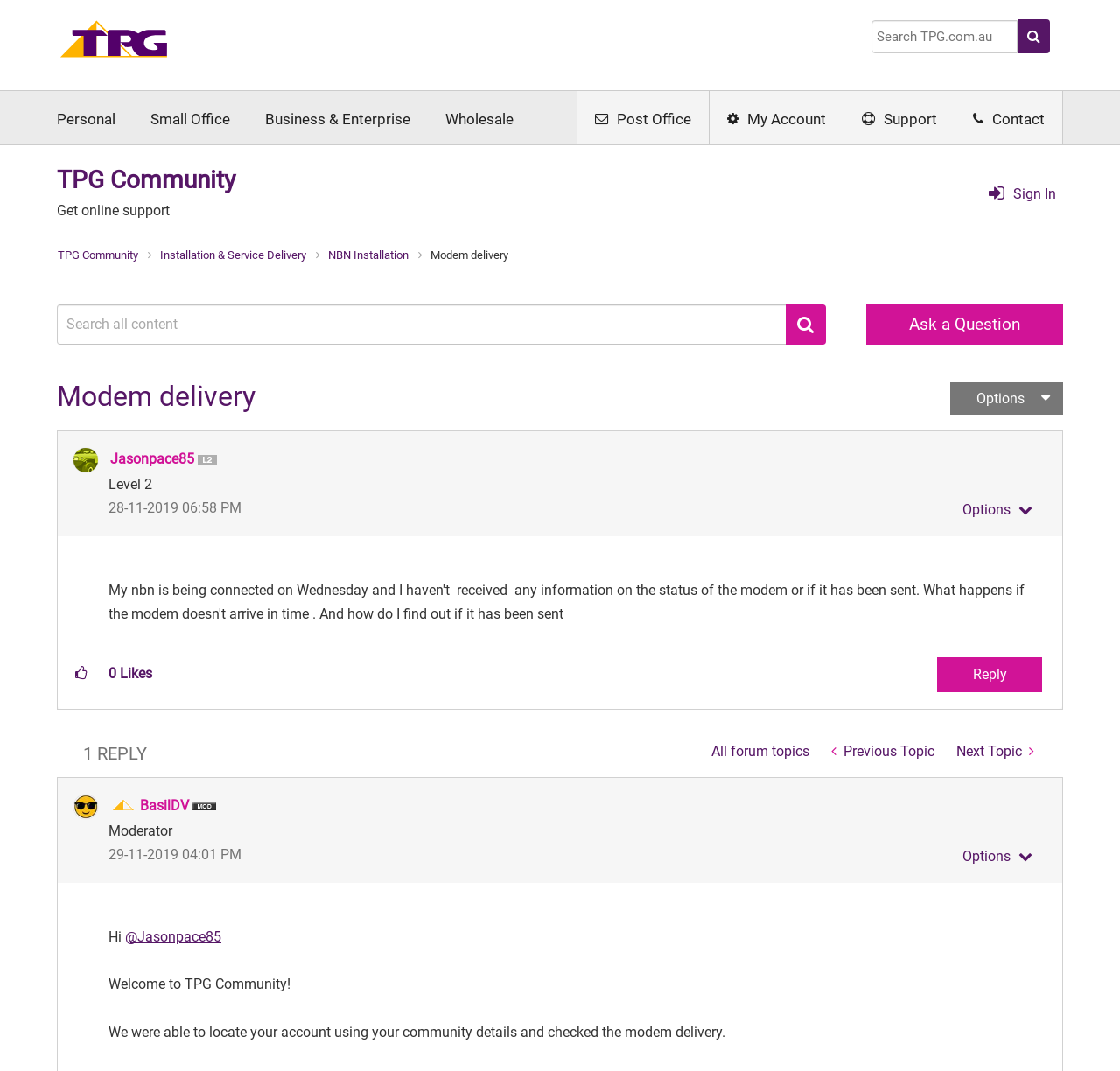Please find the bounding box coordinates of the element that needs to be clicked to perform the following instruction: "Search for a topic". The bounding box coordinates should be four float numbers between 0 and 1, represented as [left, top, right, bottom].

[0.778, 0.019, 0.909, 0.05]